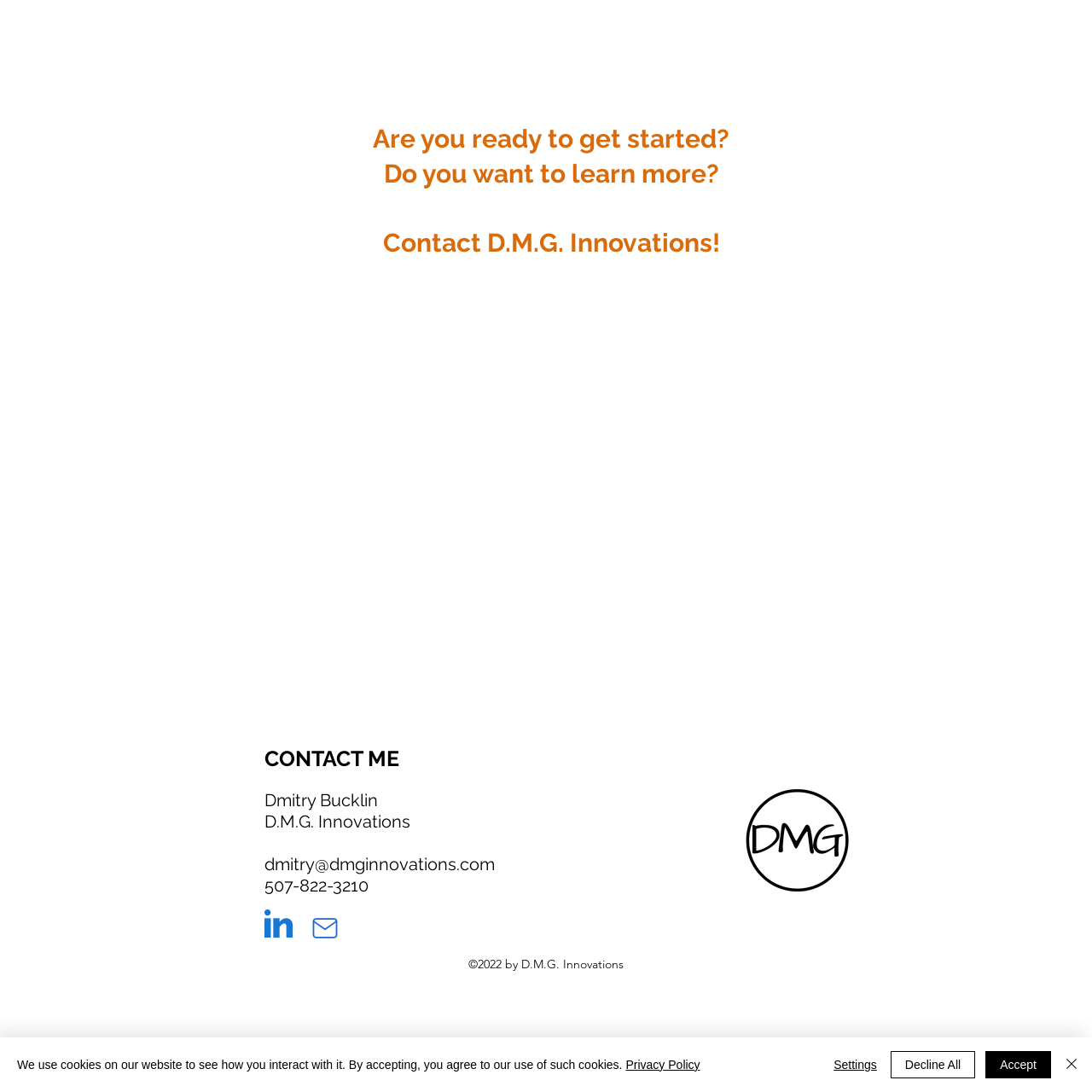Determine the bounding box coordinates for the area that should be clicked to carry out the following instruction: "Fill out the First Name field".

[0.141, 0.317, 0.359, 0.369]